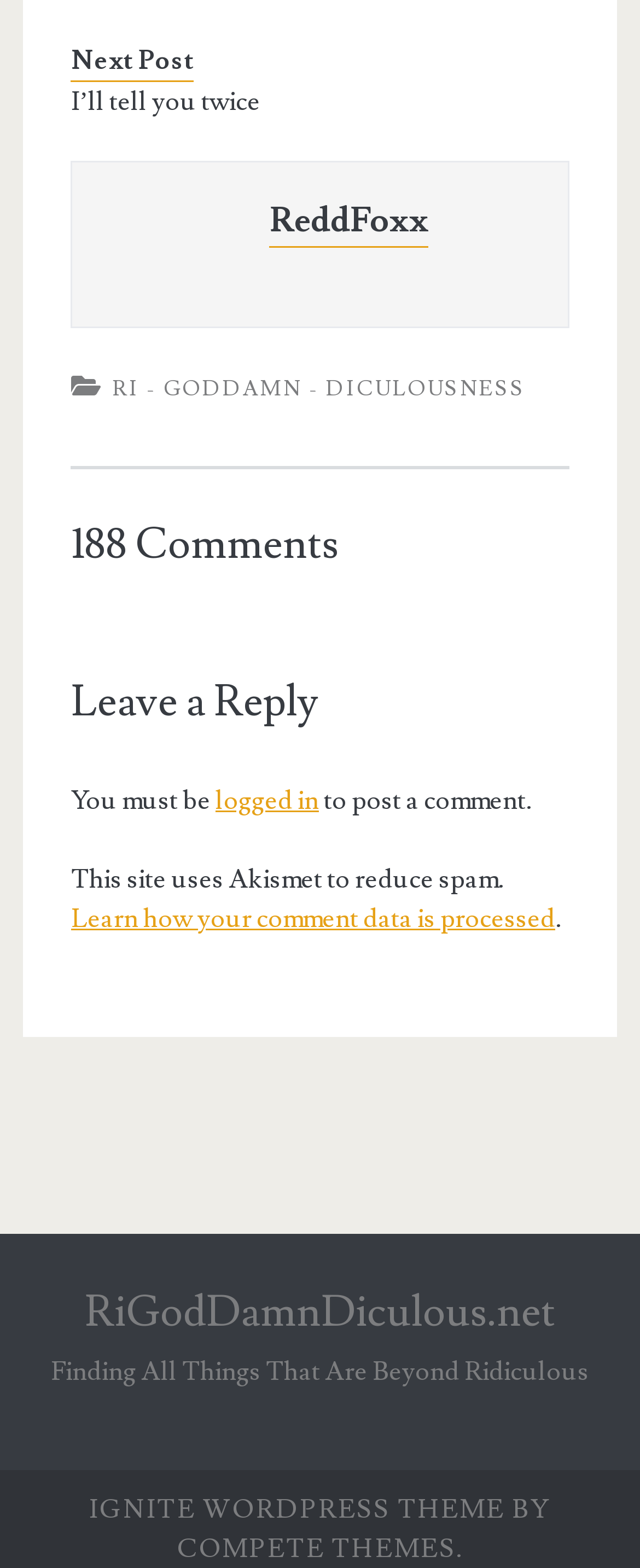Locate the bounding box coordinates of the element's region that should be clicked to carry out the following instruction: "View the article about eating in Nashville". The coordinates need to be four float numbers between 0 and 1, i.e., [left, top, right, bottom].

None